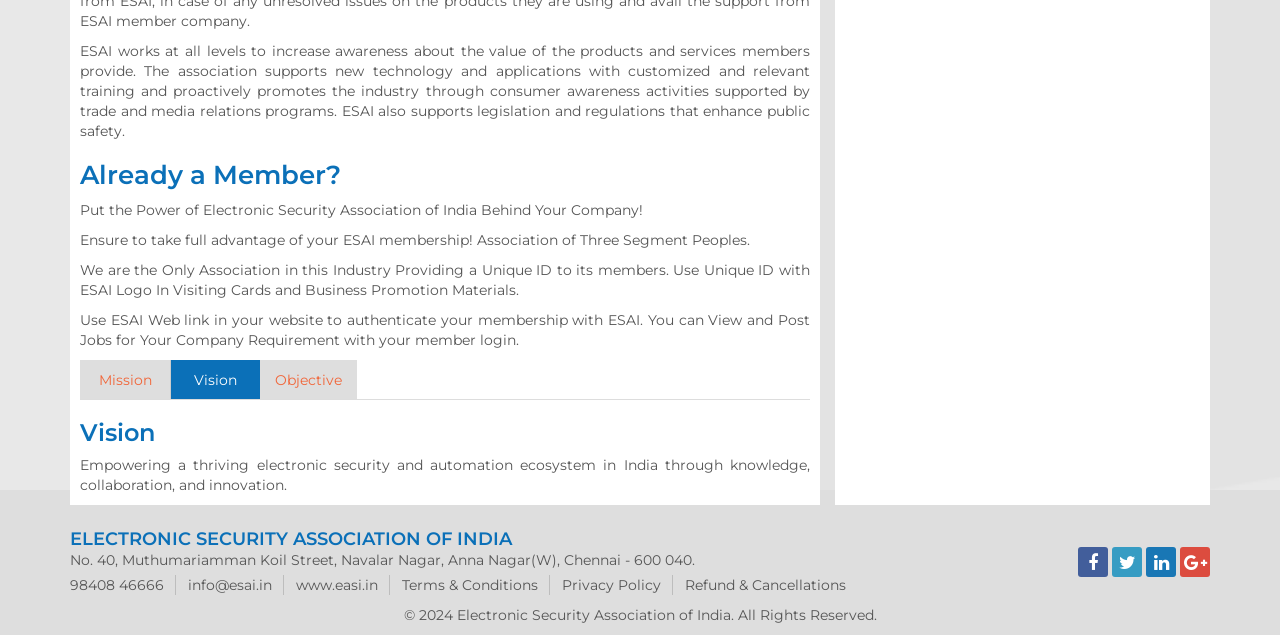Predict the bounding box coordinates of the area that should be clicked to accomplish the following instruction: "Call 98408 46666". The bounding box coordinates should consist of four float numbers between 0 and 1, i.e., [left, top, right, bottom].

[0.055, 0.905, 0.134, 0.937]